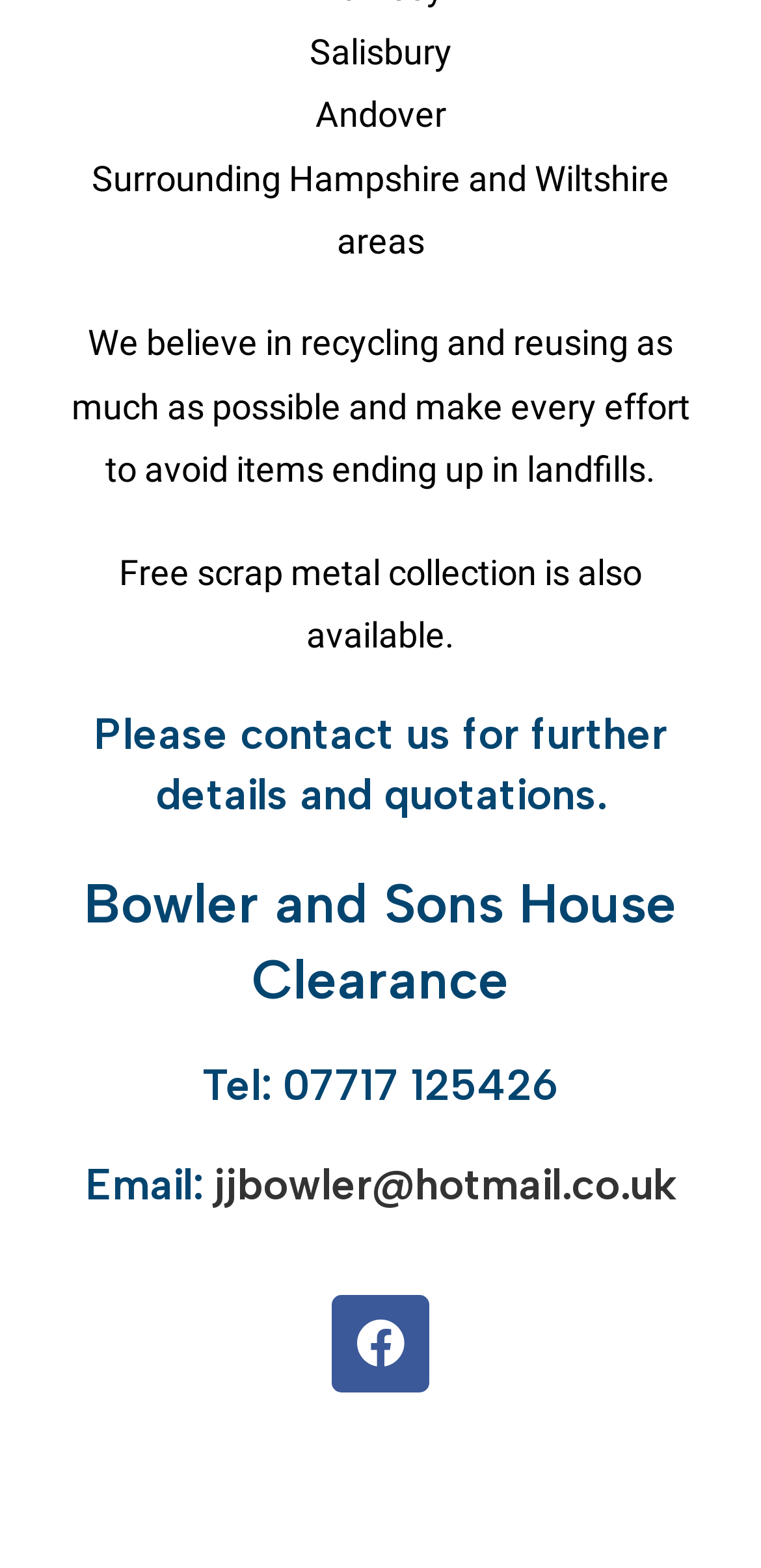Provide the bounding box coordinates of the HTML element this sentence describes: "Facebook".

[0.436, 0.826, 0.564, 0.888]